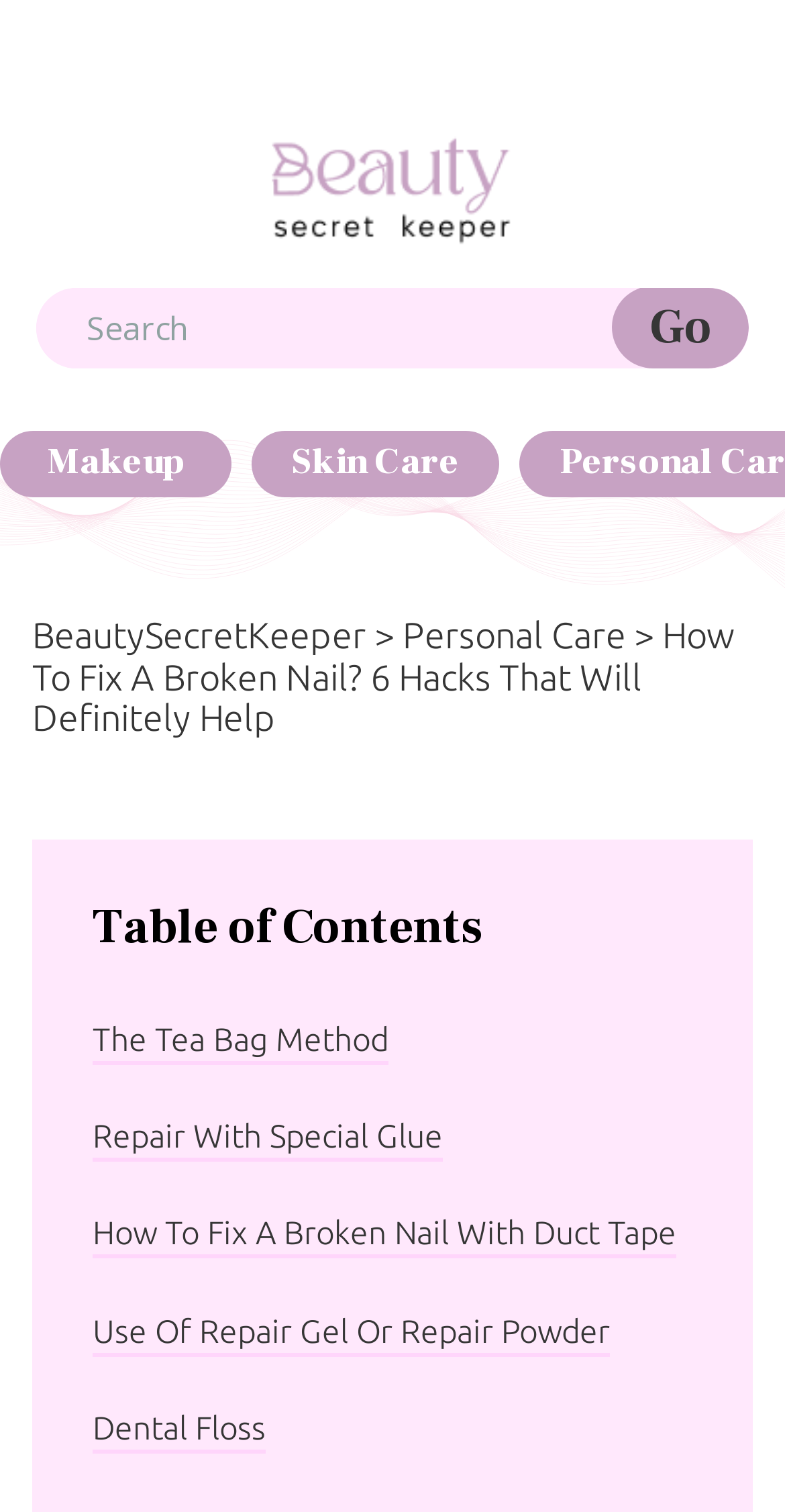Identify the bounding box coordinates of the region that needs to be clicked to carry out this instruction: "Search for something". Provide these coordinates as four float numbers ranging from 0 to 1, i.e., [left, top, right, bottom].

[0.085, 0.195, 0.792, 0.24]